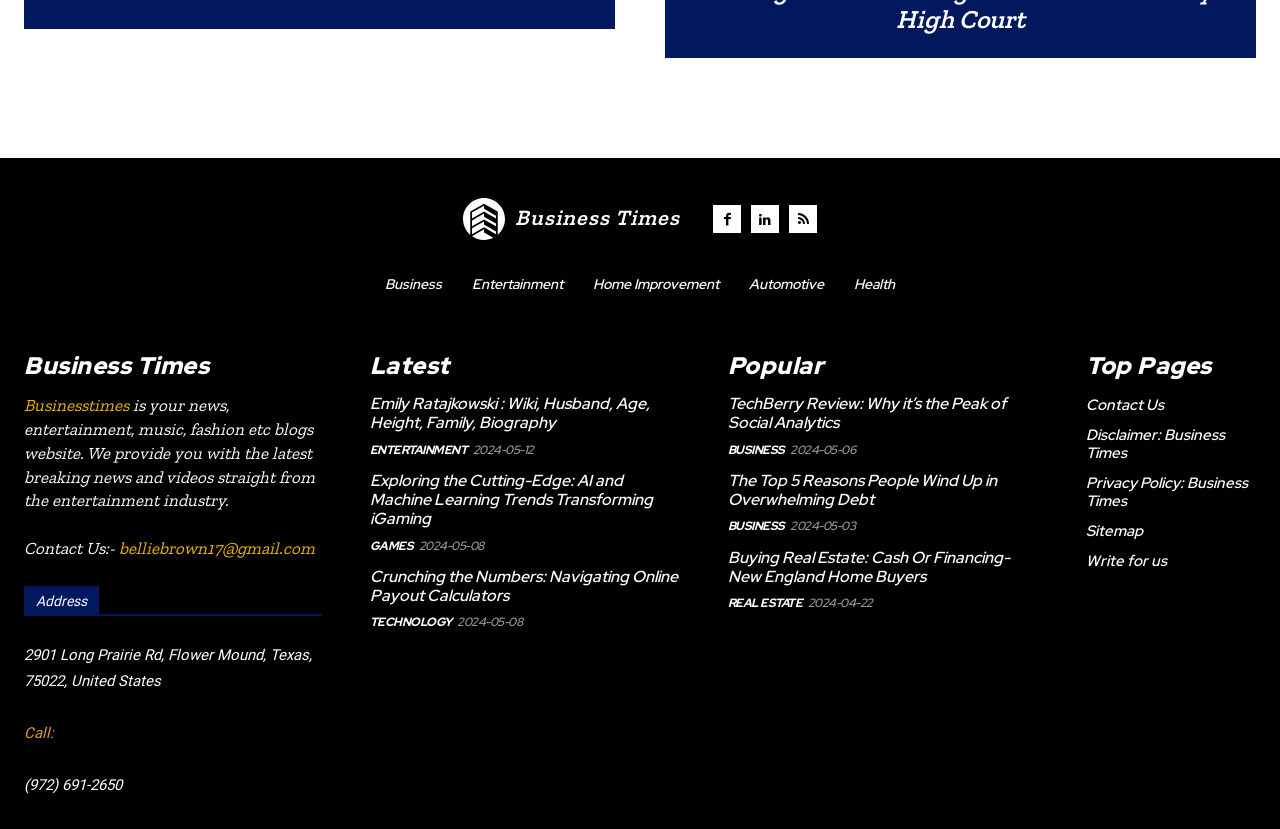Specify the bounding box coordinates of the area that needs to be clicked to achieve the following instruction: "Read about Emily Ratajkowski".

[0.289, 0.474, 0.507, 0.523]